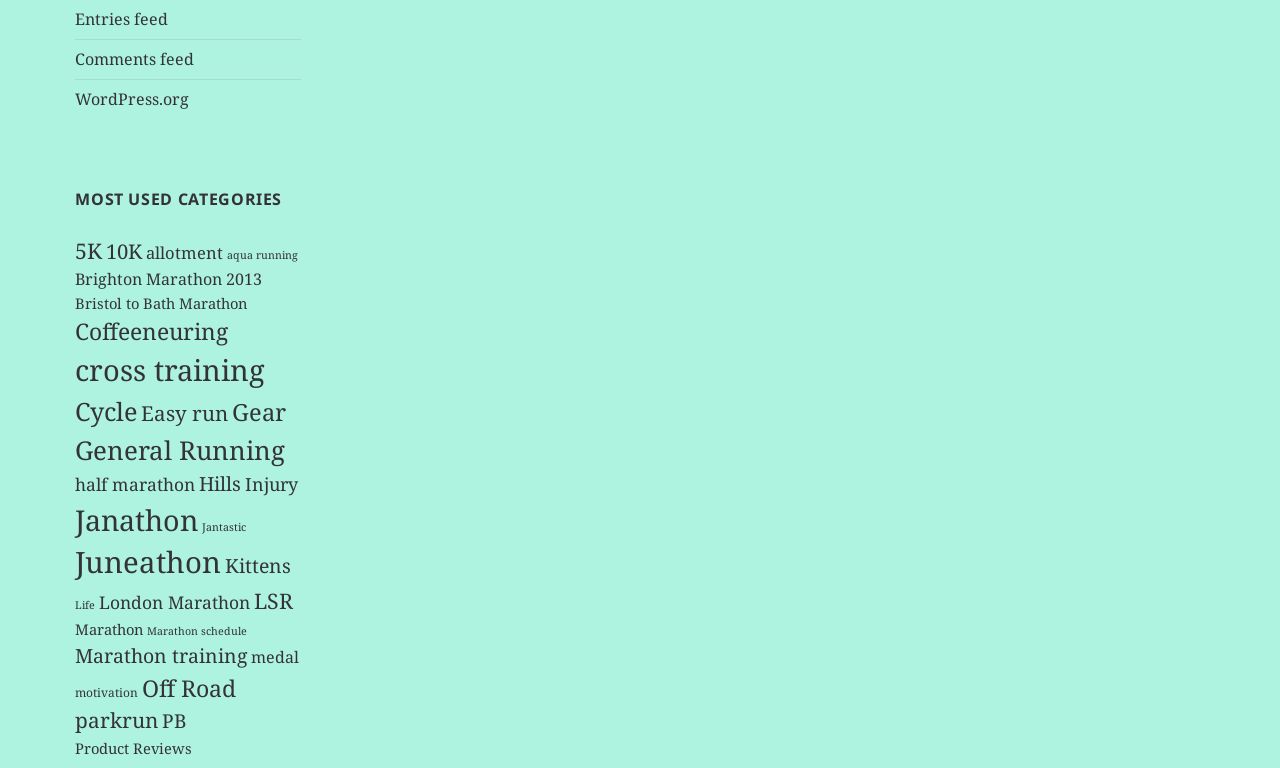Specify the bounding box coordinates of the element's region that should be clicked to achieve the following instruction: "View entries feed". The bounding box coordinates consist of four float numbers between 0 and 1, in the format [left, top, right, bottom].

[0.059, 0.011, 0.131, 0.04]